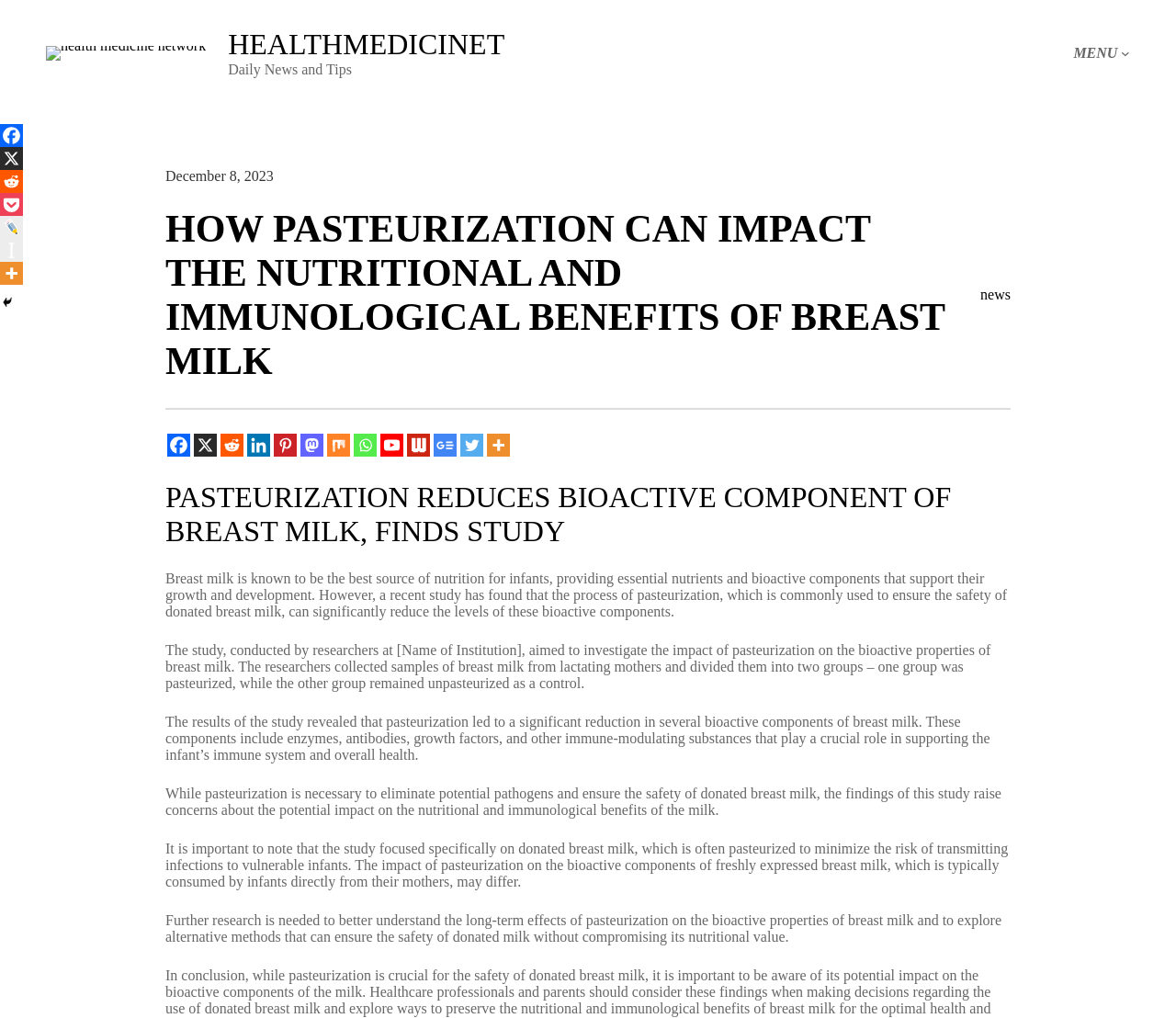Bounding box coordinates are given in the format (top-left x, top-left y, bottom-right x, bottom-right y). All values should be floating point numbers between 0 and 1. Provide the bounding box coordinate for the UI element described as: aria-label="Google News" title="Google News"

[0.369, 0.426, 0.388, 0.449]